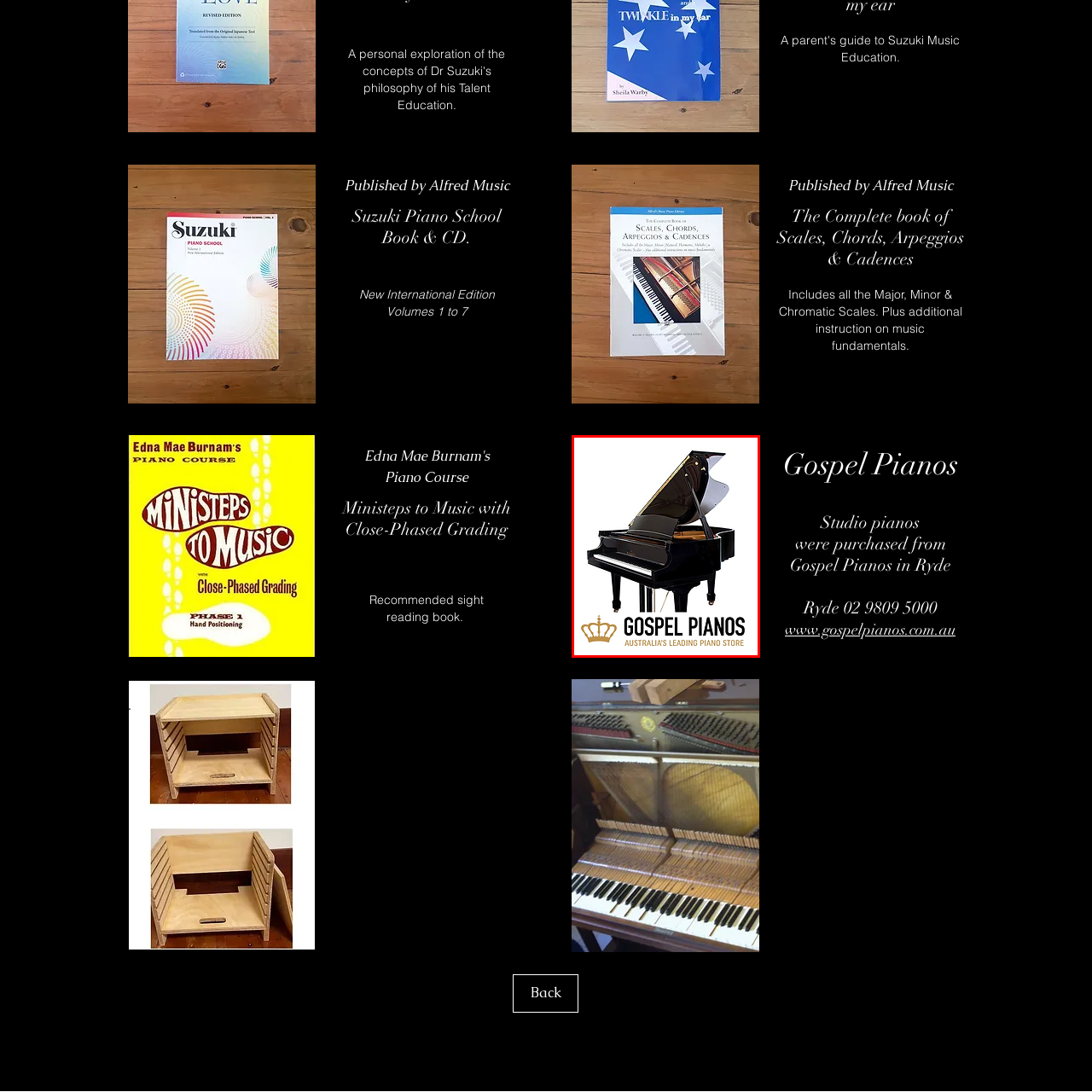Is the piano's lid open or closed?
Carefully examine the content inside the red bounding box and give a detailed response based on what you observe.

The caption states that 'the piano's lid is raised', which implies that the lid is open, allowing viewers to appreciate the interior craftsmanship.